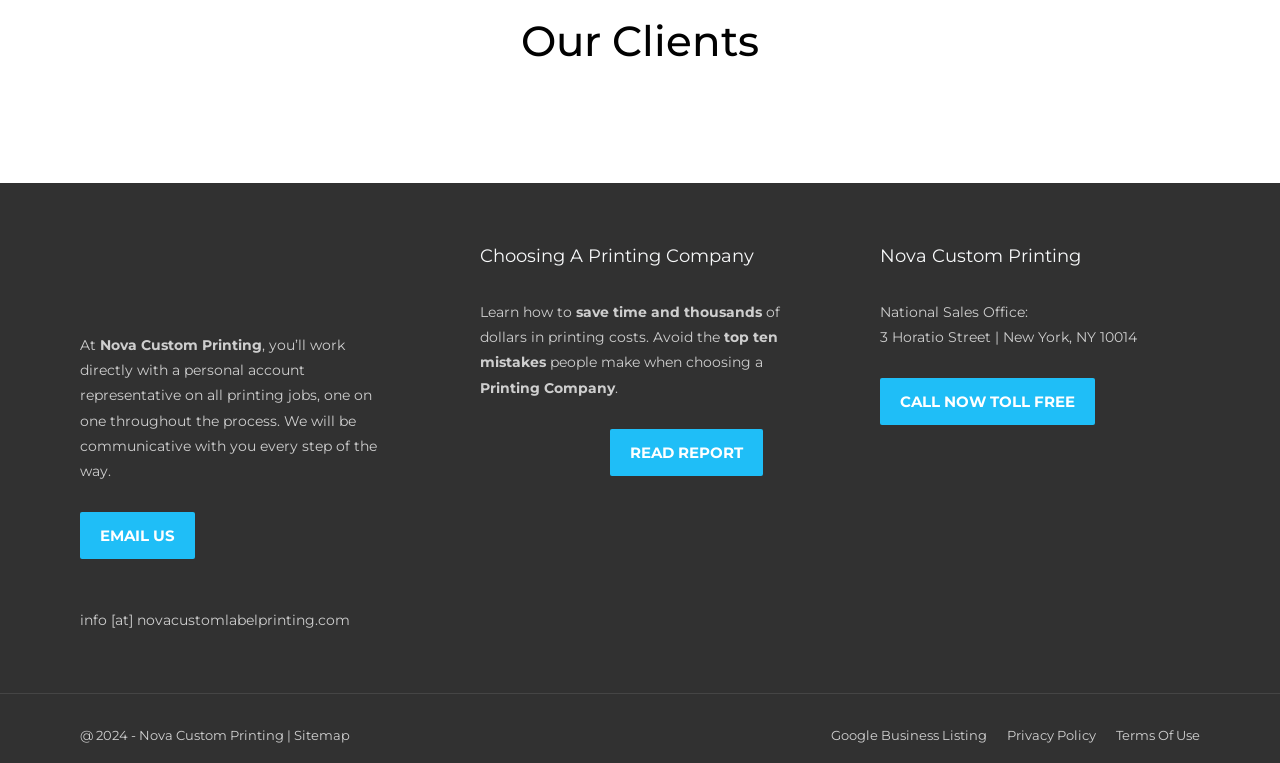What is the address of the National Sales Office?
Using the image, give a concise answer in the form of a single word or short phrase.

3 Horatio Street | New York, NY 10014